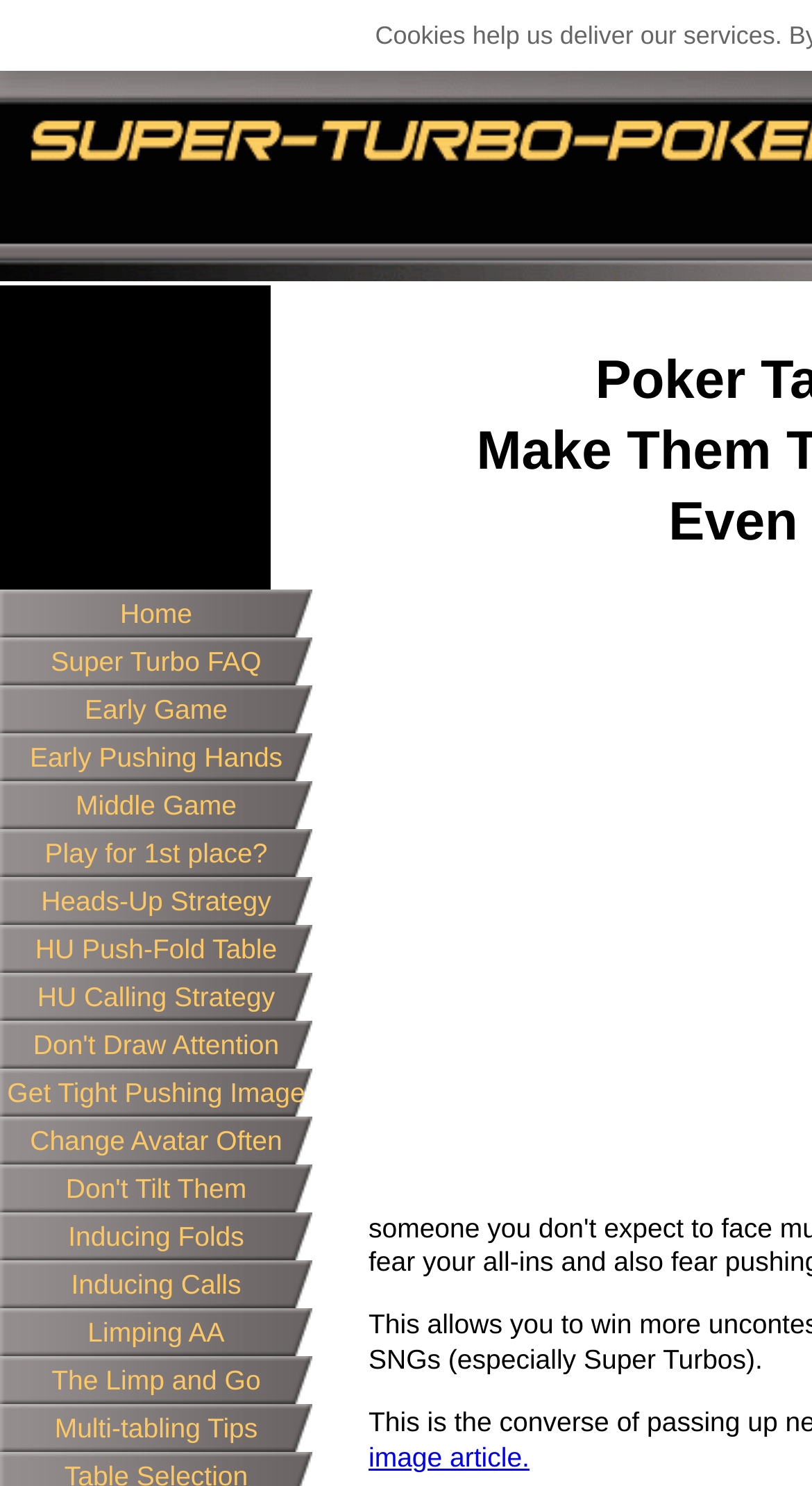Specify the bounding box coordinates for the region that must be clicked to perform the given instruction: "visit the Super Turbo FAQ page".

[0.0, 0.429, 0.385, 0.461]